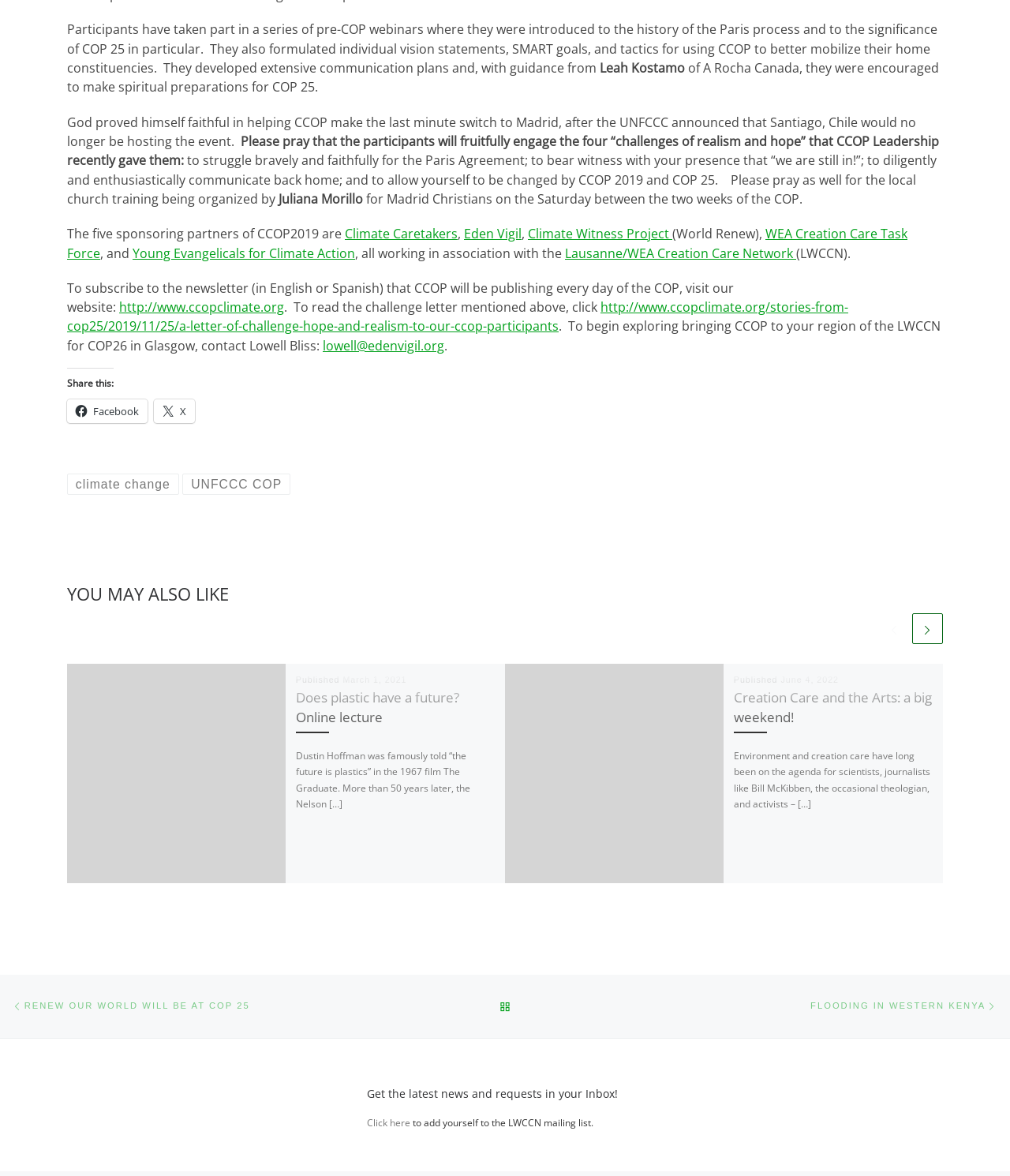Provide the bounding box coordinates for the UI element described in this sentence: "X". The coordinates should be four float values between 0 and 1, i.e., [left, top, right, bottom].

[0.152, 0.339, 0.193, 0.359]